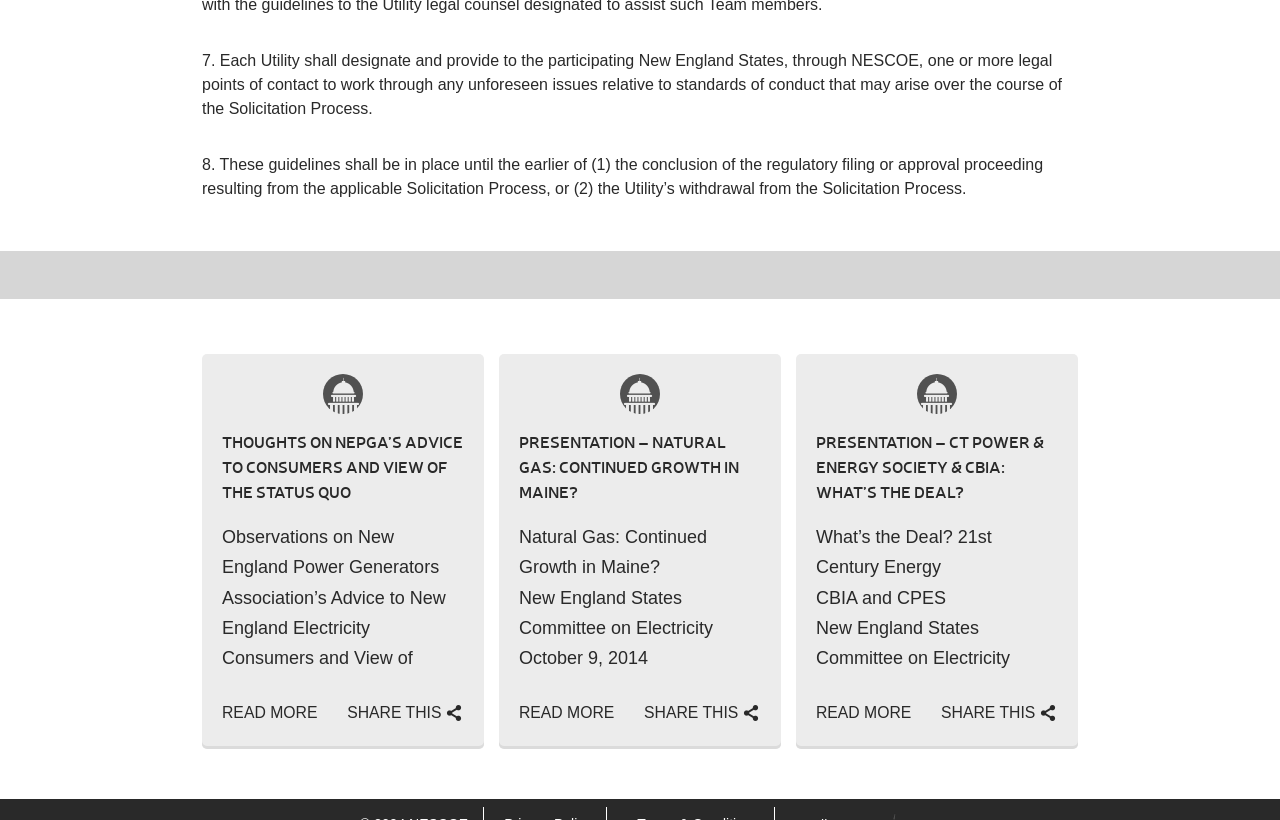What is the abbreviation of New England States Committee on Electricity?
Based on the image content, provide your answer in one word or a short phrase.

NESCOE